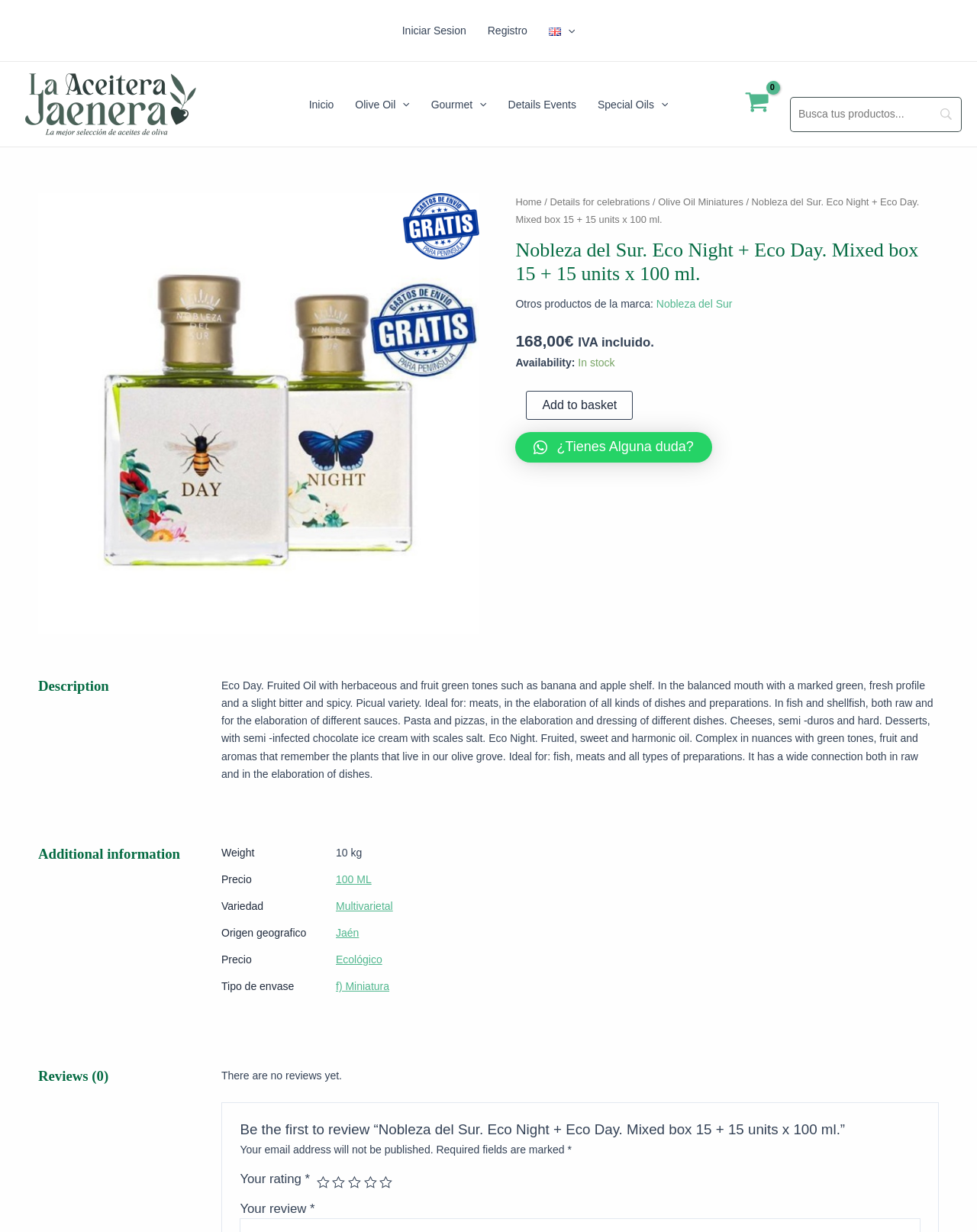Find the bounding box of the UI element described as: "Ferns N Petals". The bounding box coordinates should be given as four float values between 0 and 1, i.e., [left, top, right, bottom].

None